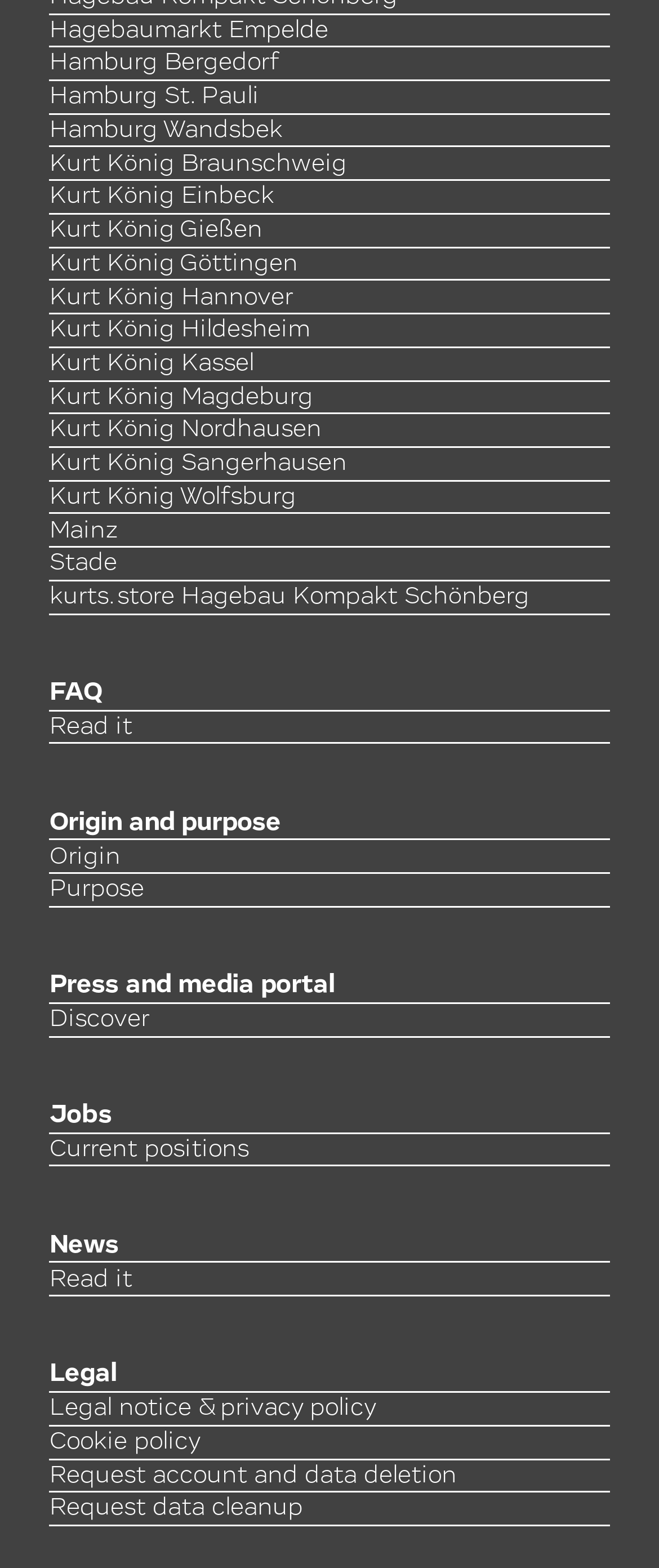Provide your answer in a single word or phrase: 
What is the purpose of the 'Origin and purpose' section?

To provide information about origin and purpose